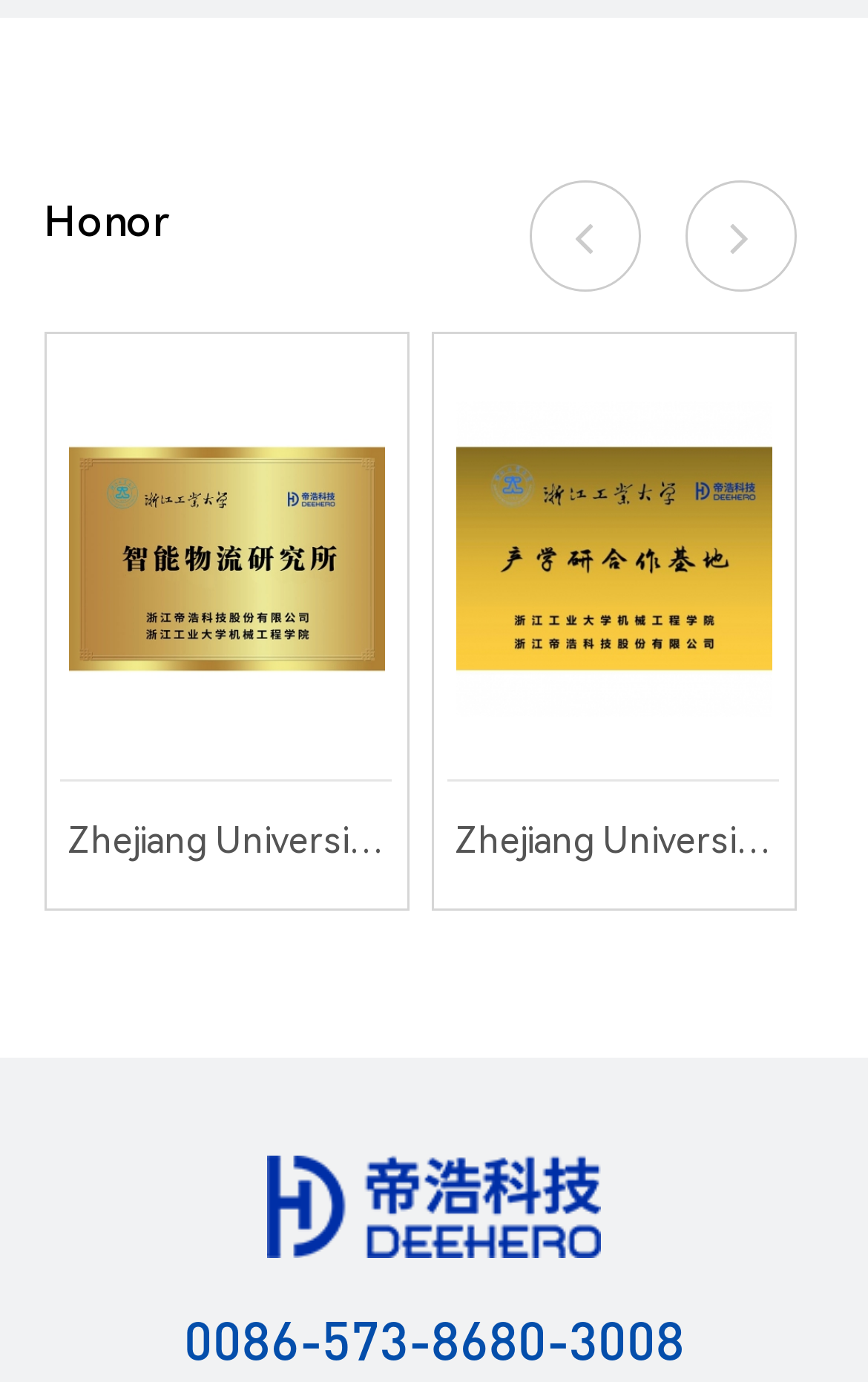What is the topic of the standardization mentioned?
Please provide a single word or phrase in response based on the screenshot.

Safe manufacturing